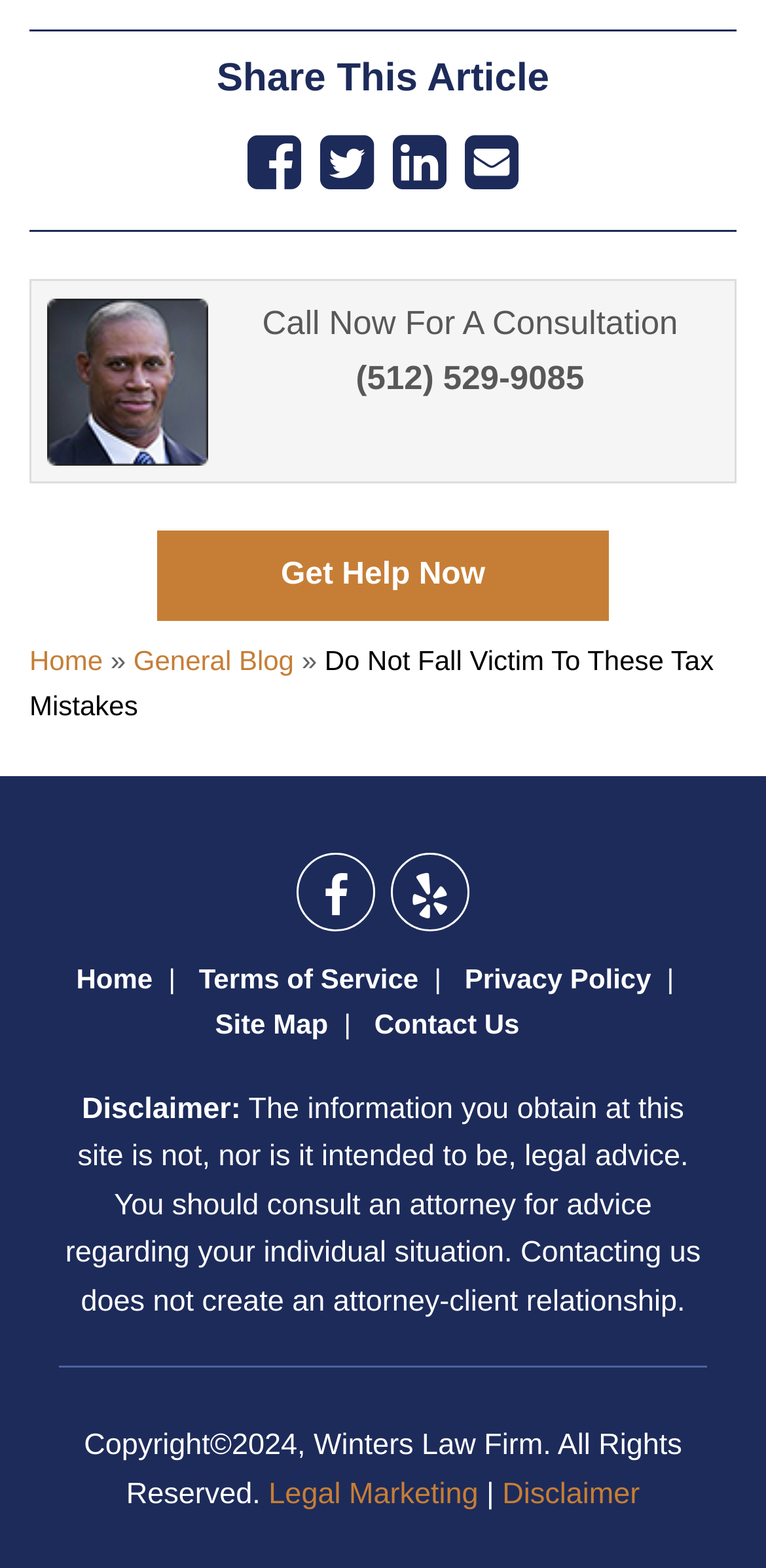Find the bounding box coordinates for the area you need to click to carry out the instruction: "Click the 'Get Help Now' button". The coordinates should be four float numbers between 0 and 1, indicated as [left, top, right, bottom].

[0.205, 0.339, 0.795, 0.397]